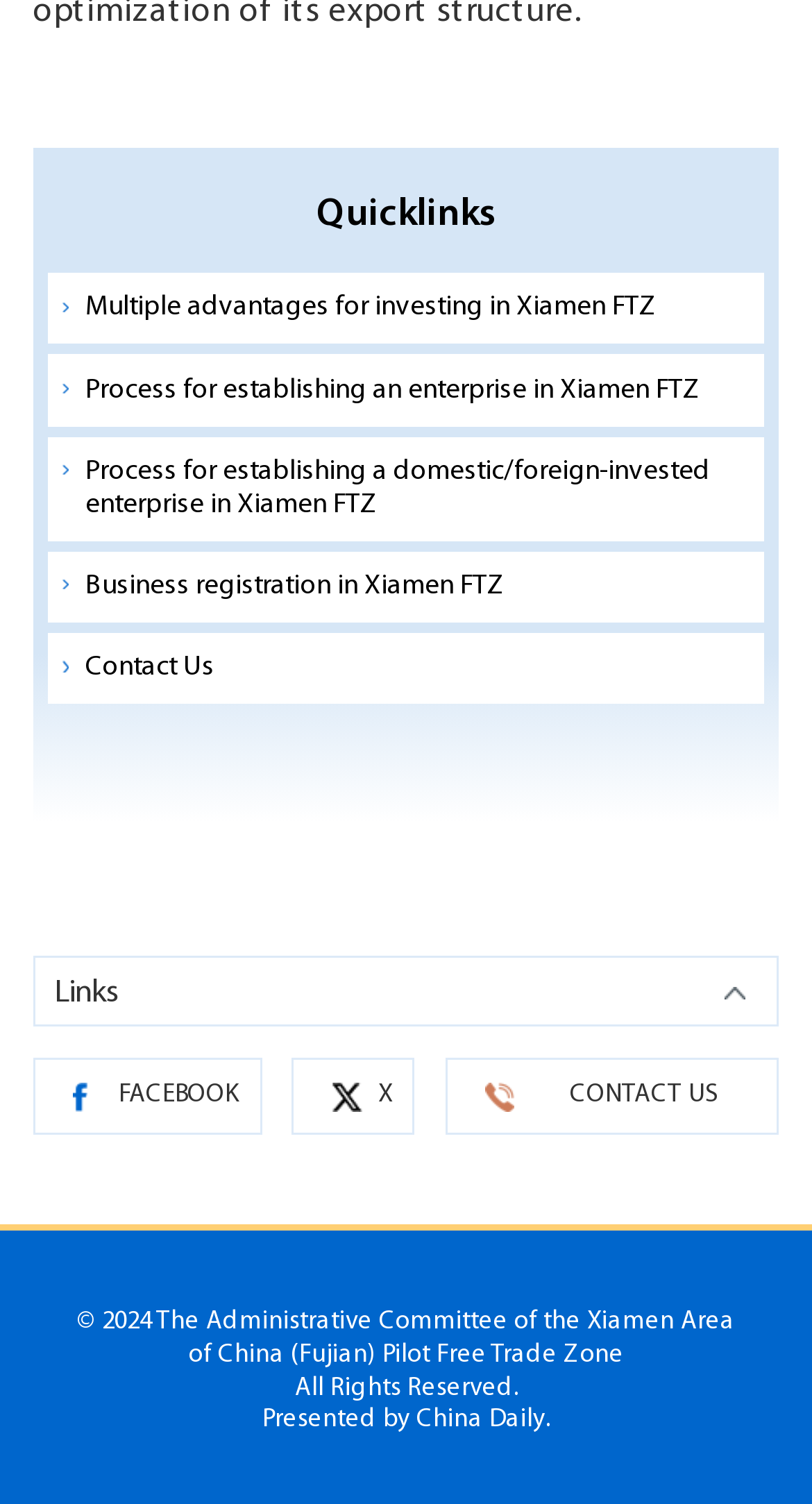What is the copyright year?
Based on the image, answer the question with a single word or brief phrase.

2024